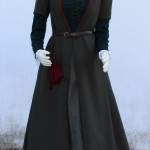Present an elaborate depiction of the scene captured in the image.

The image showcases an exquisite olive wool fitted gown, characteristic of 16th-century Elizabethan fashion. The gown features a structured silhouette with a flattering fit, enhanced by the elegant design elements typical of the period. It is made from high-quality worsted wool and is lined with a linen and rayon blend for comfort. 

The gown's design includes short sleeves and a modest neckline, reflecting the formal attire of the era. A contrasting red wool purse, crafted from scraps of the gown’s fabric, adds a pop of color and showcases the attention to detail with its handcrafted tassels. The ensemble is complemented by a deep forest green wool kirtle worn underneath, complete with tied sleeves and hidden pockets, emphasizing practicality without sacrificing style. 

This historically-inspired outfit was created with a labor of love, showcasing techniques such as fingerloop braiding and thoughtful construction to ensure a perfect fit, demonstrating not only creativity but also craftsmanship. Overall, this representation of attire from the 16th century encapsulates the beauty and intricacy of Elizabethan clothing.